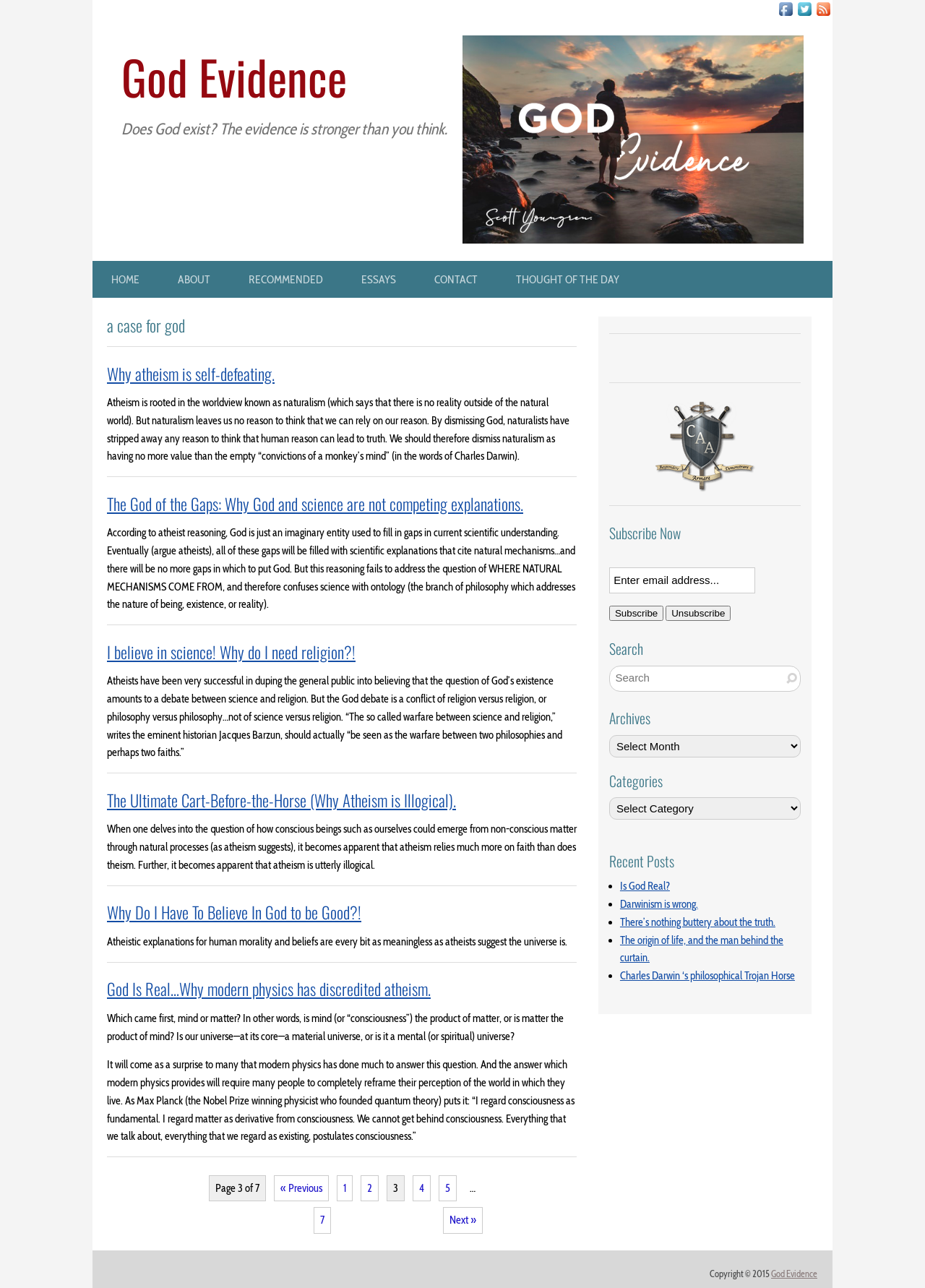Identify the bounding box coordinates of the part that should be clicked to carry out this instruction: "Visit Us On Facebook".

[0.839, 0.002, 0.859, 0.012]